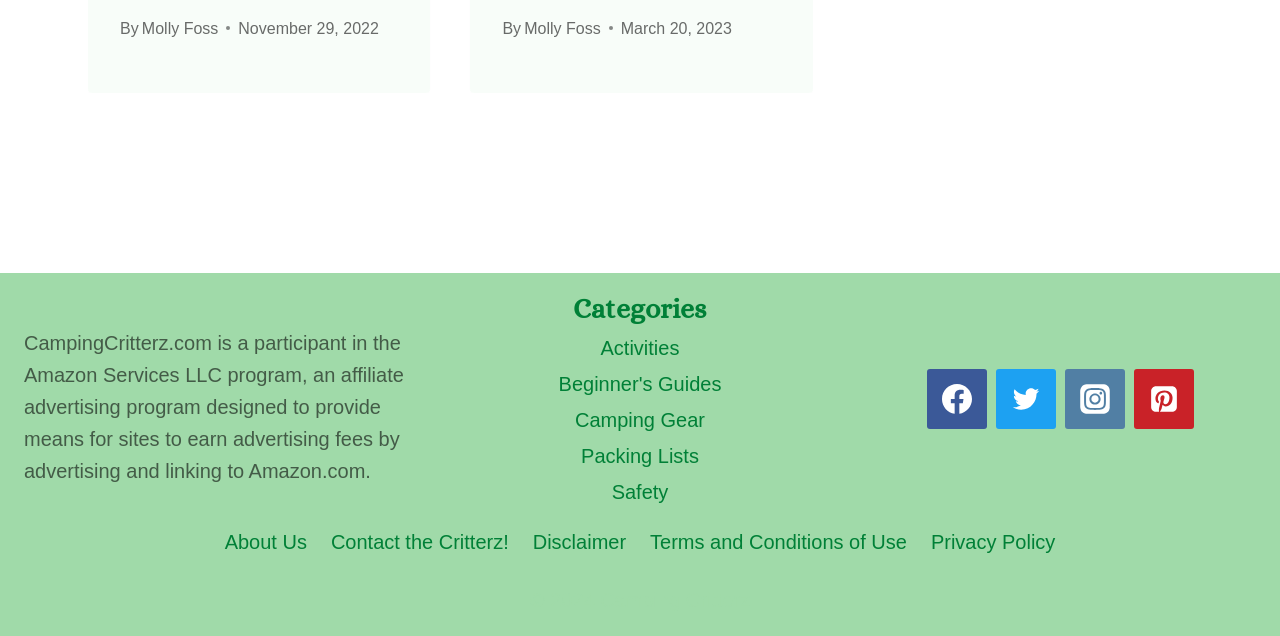Please determine the bounding box coordinates of the section I need to click to accomplish this instruction: "Read the 'Terms and Conditions of Use'".

[0.498, 0.818, 0.718, 0.887]